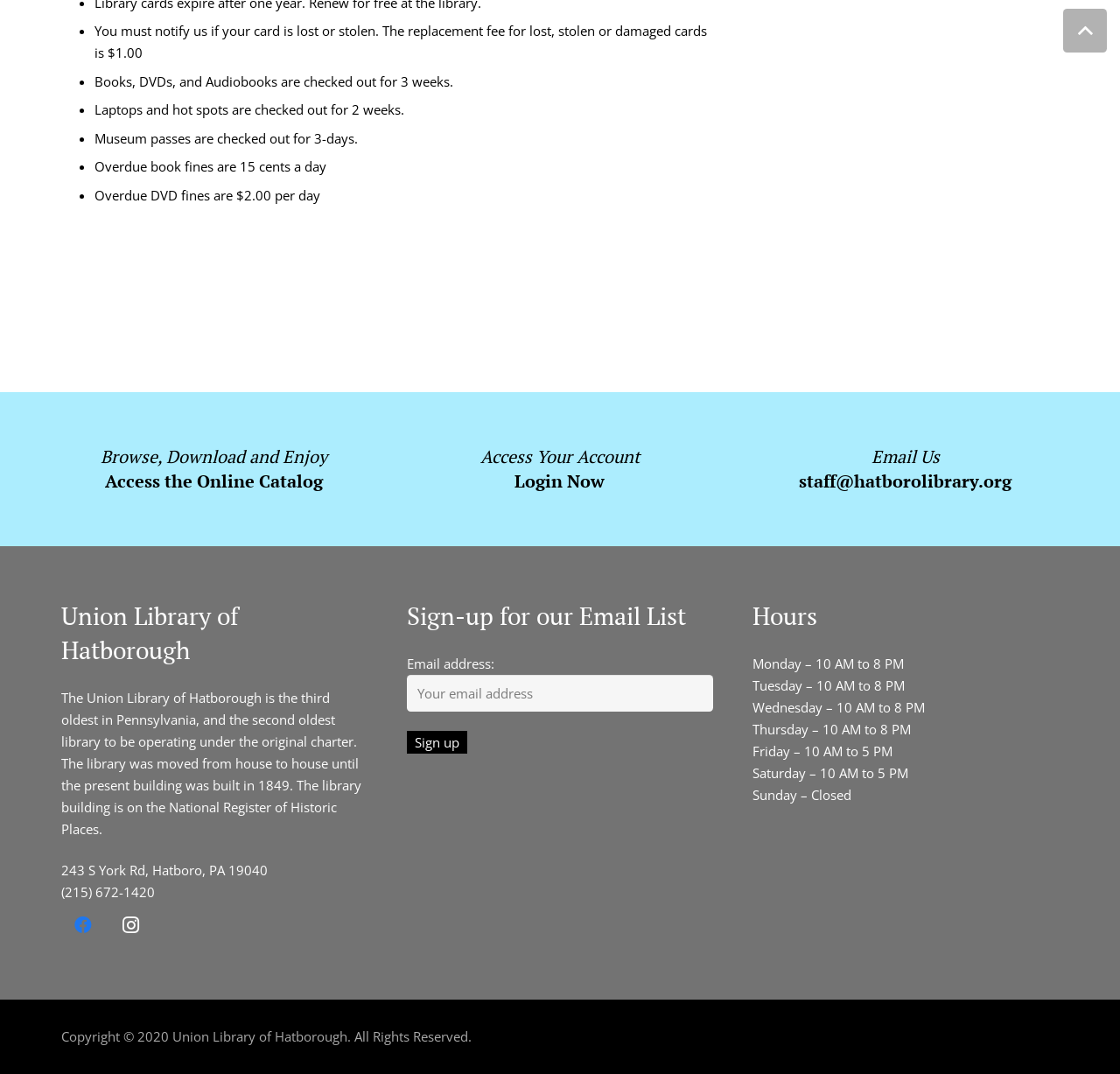Please look at the image and answer the question with a detailed explanation: What are the hours of operation on Fridays?

The answer can be found in the section 'Hours' on the webpage, which lists the hours of operation for each day of the week, including Fridays, which are from 10 AM to 5 PM.